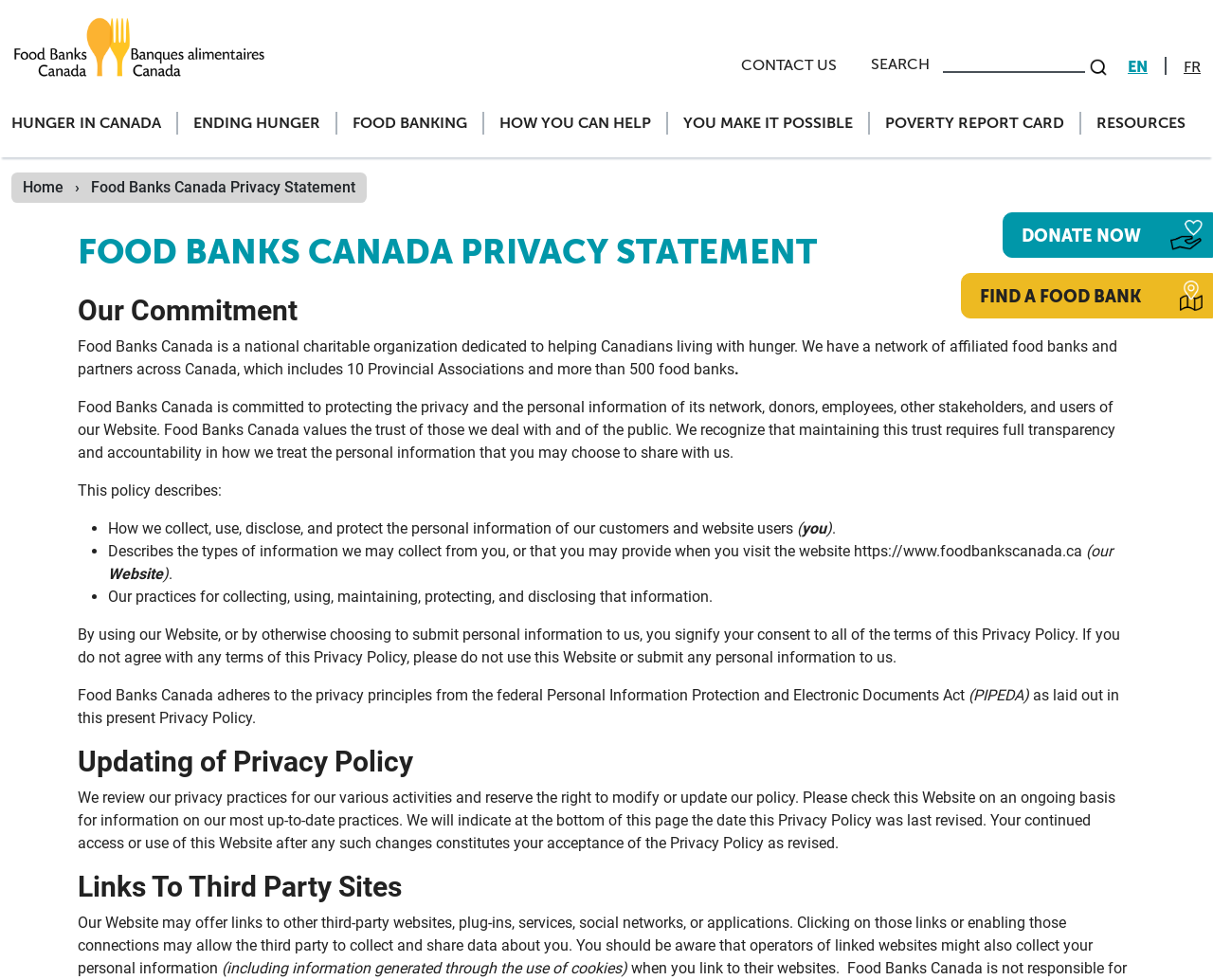Identify the bounding box for the described UI element: "EN".

[0.93, 0.058, 0.954, 0.076]